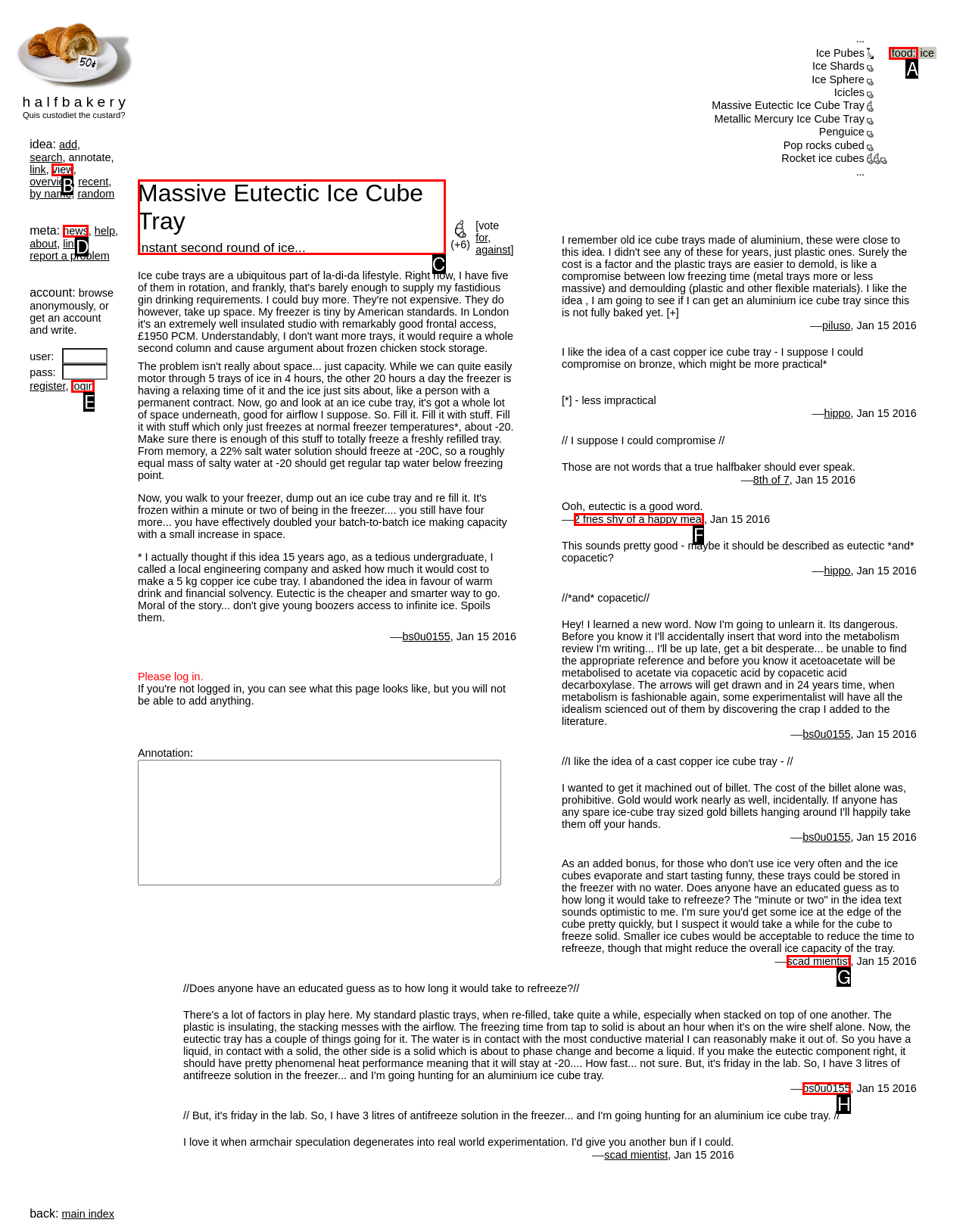Determine the option that aligns with this description: Massive Eutectic Ice Cube Tray
Reply with the option's letter directly.

C